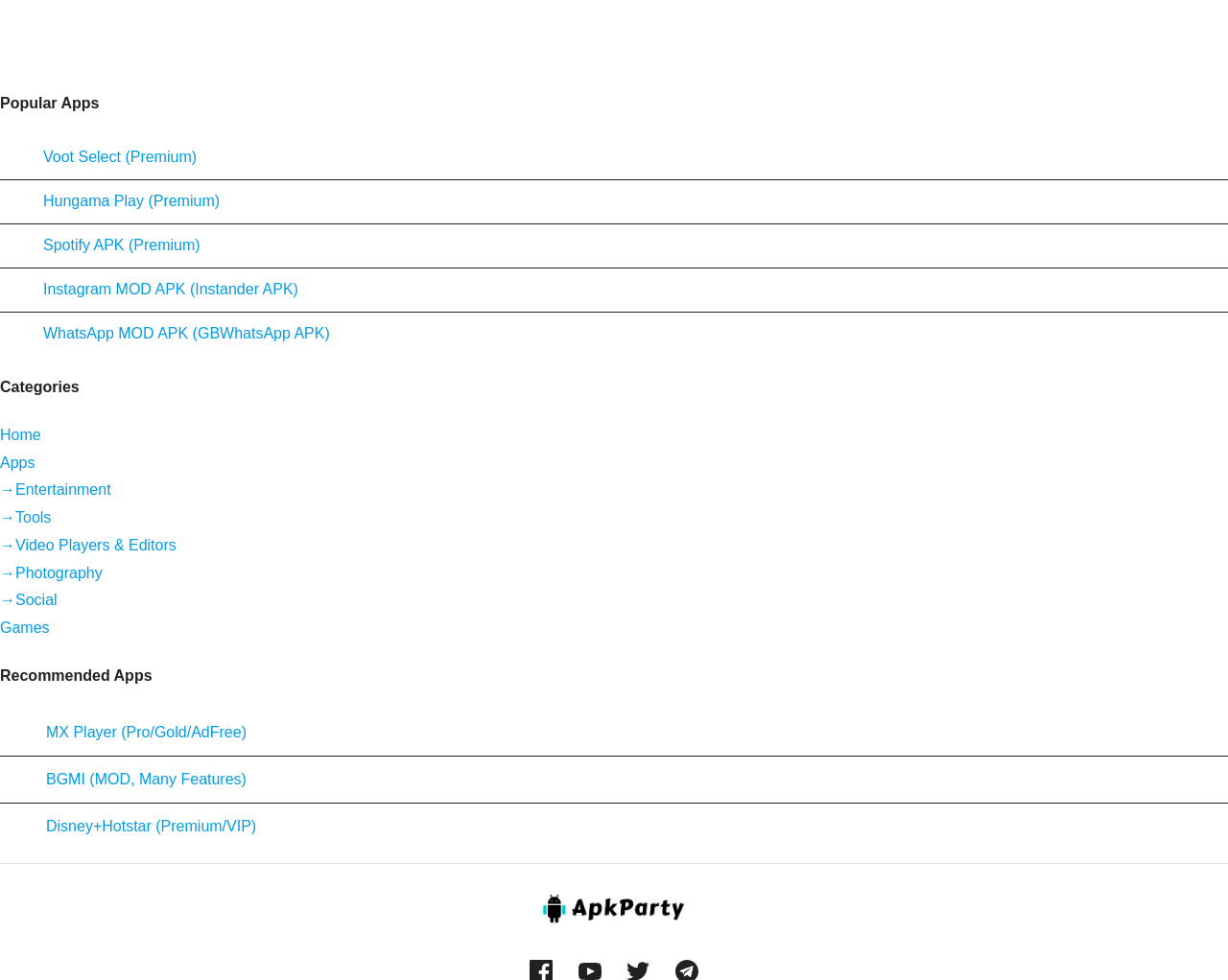Can you specify the bounding box coordinates for the region that should be clicked to fulfill this instruction: "Click on Voot Select (Premium)".

[0.0, 0.141, 0.16, 0.18]